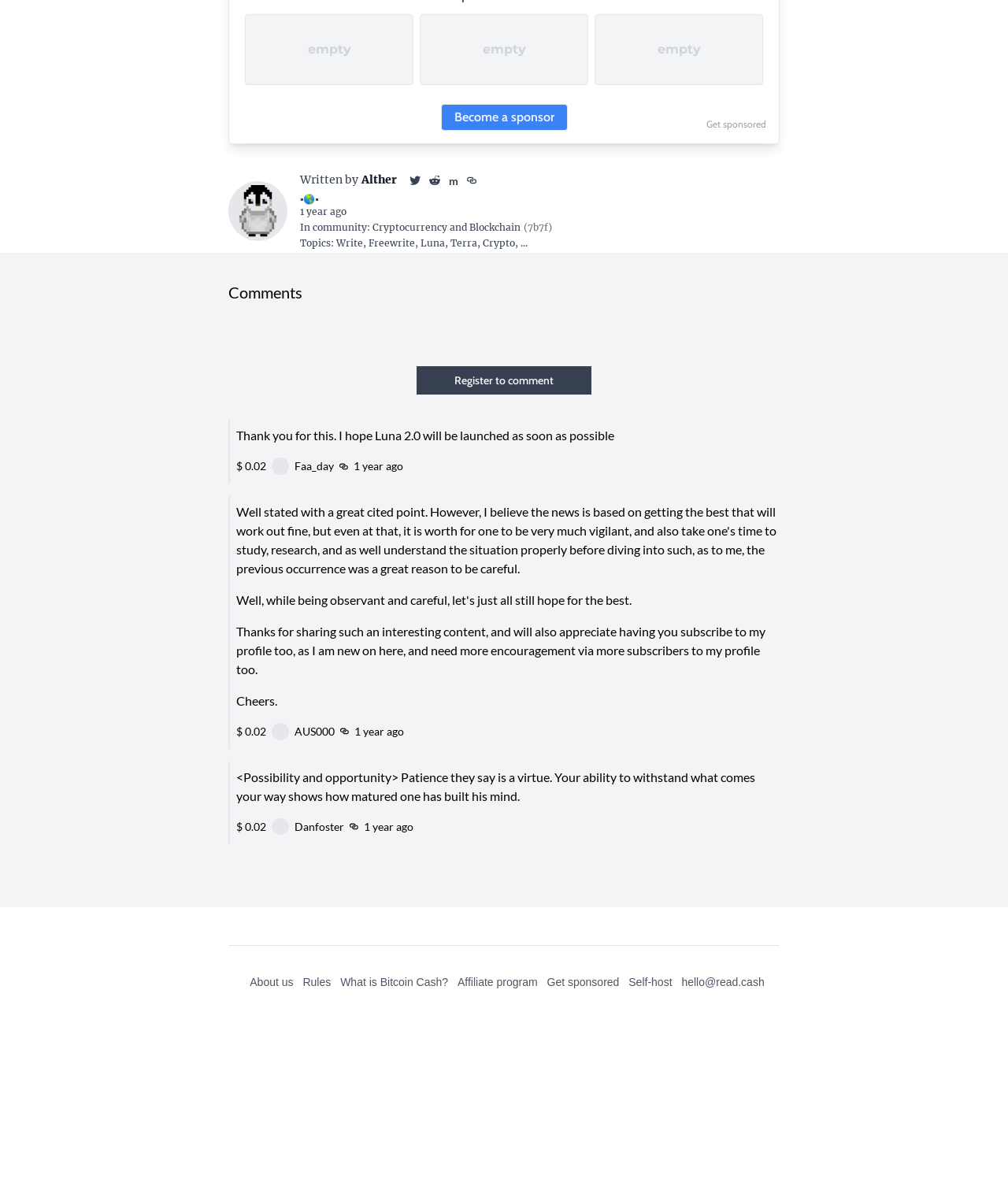Determine the bounding box coordinates of the clickable element to achieve the following action: 'Click on the 'Become a sponsor' link'. Provide the coordinates as four float values between 0 and 1, formatted as [left, top, right, bottom].

[0.437, 0.086, 0.563, 0.109]